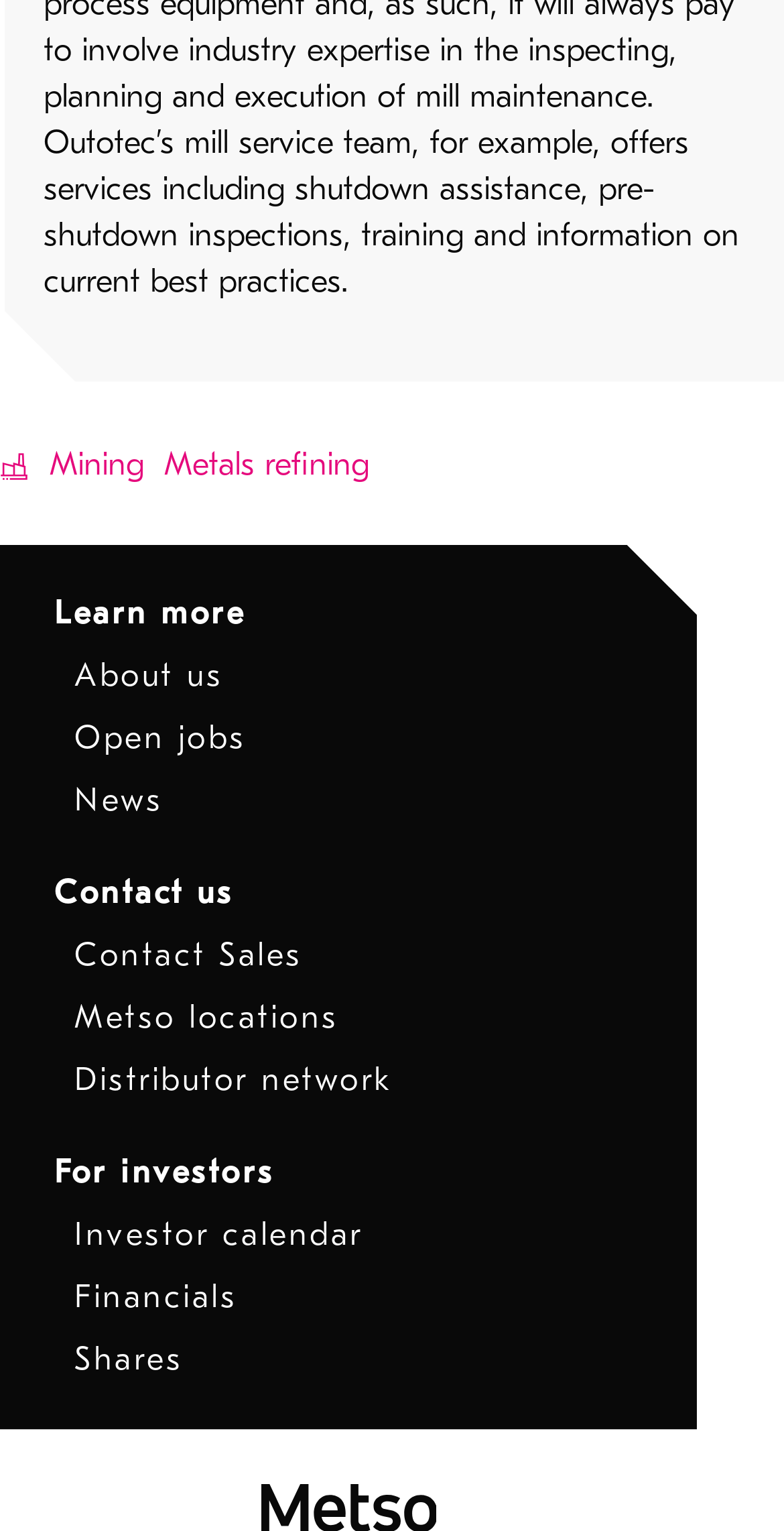Please determine the bounding box coordinates for the element that should be clicked to follow these instructions: "Contact the sales team".

[0.095, 0.612, 0.386, 0.635]